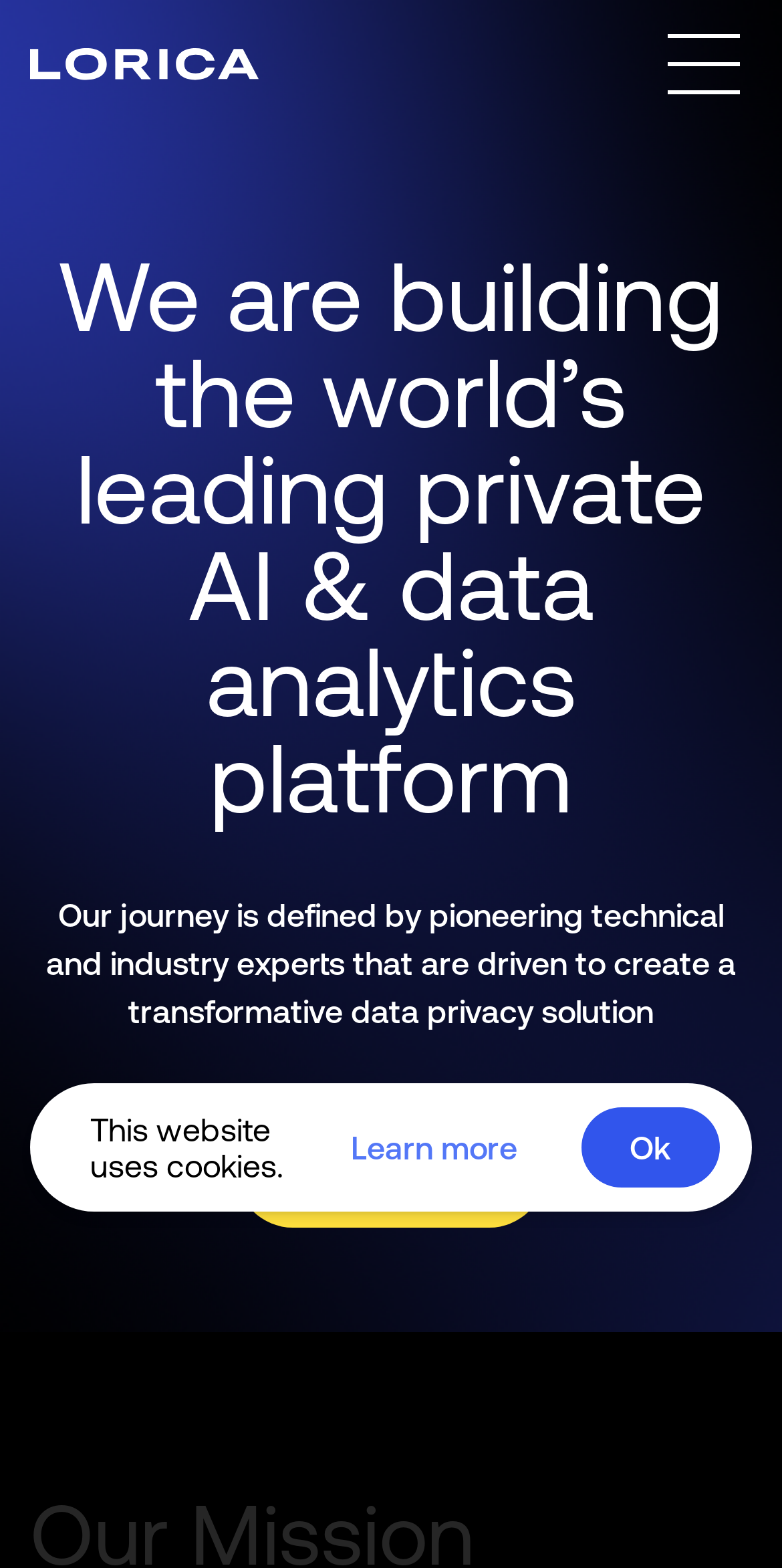Examine the image and give a thorough answer to the following question:
How can I get in touch with the company?

The link 'Contact us' is provided on the webpage, which suggests that users can get in touch with the company by clicking on this link.